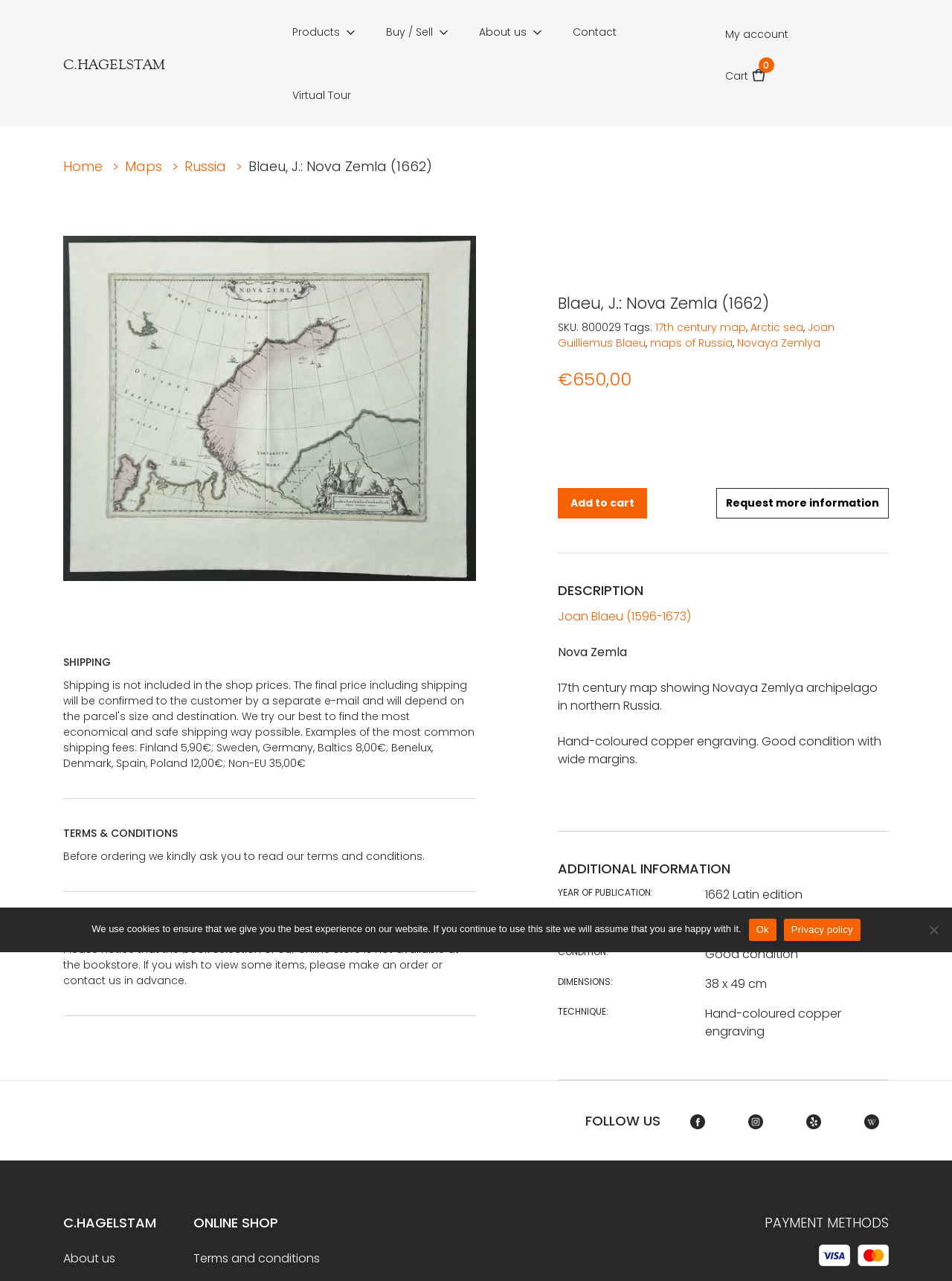Locate the bounding box for the described UI element: "Contact". Ensure the coordinates are four float numbers between 0 and 1, formatted as [left, top, right, bottom].

[0.602, 0.0, 0.648, 0.049]